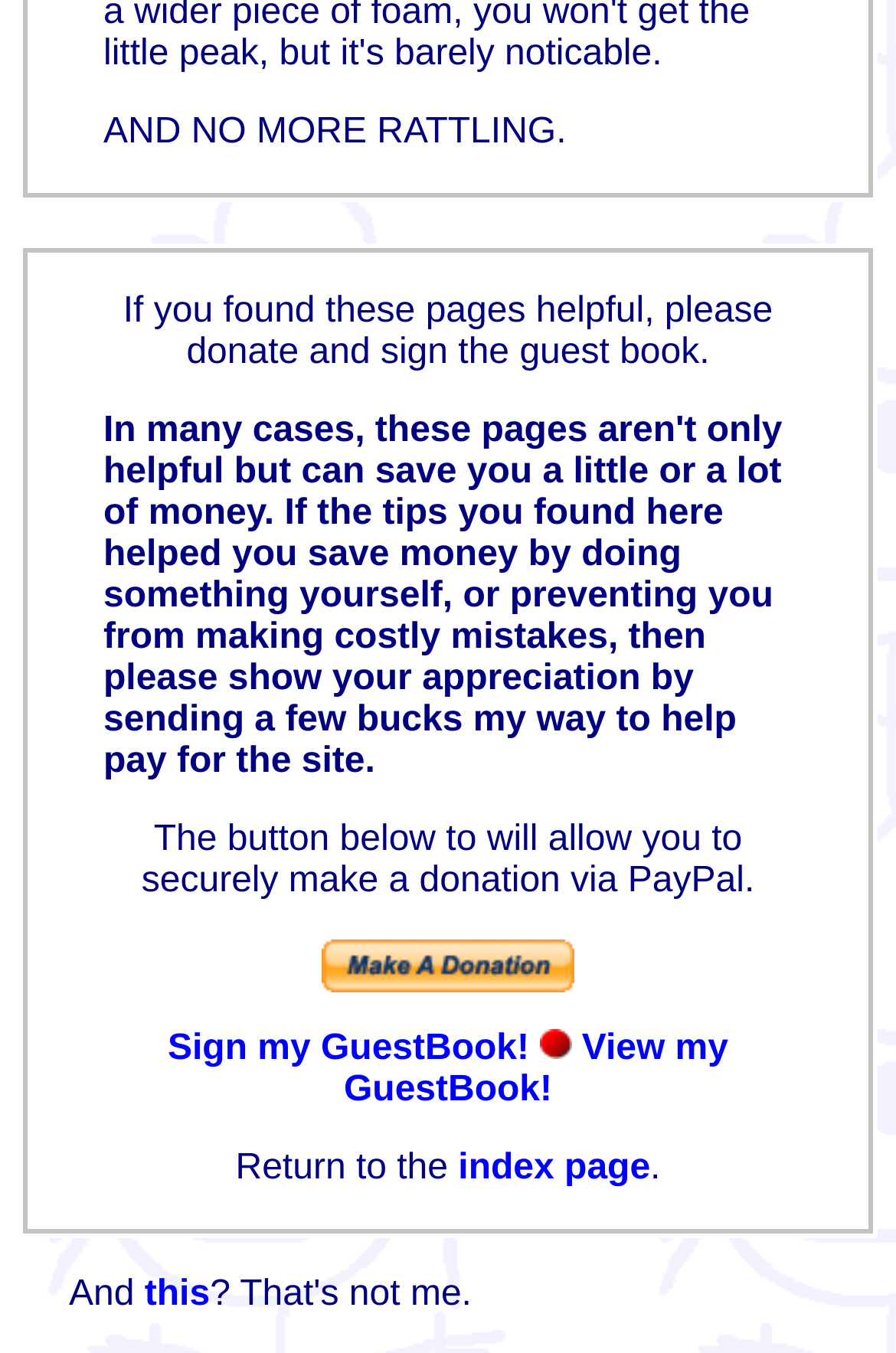Using the element description provided, determine the bounding box coordinates in the format (top-left x, top-left y, bottom-right x, bottom-right y). Ensure that all values are floating point numbers between 0 and 1. Element description: View my GuestBook!

[0.384, 0.761, 0.813, 0.821]